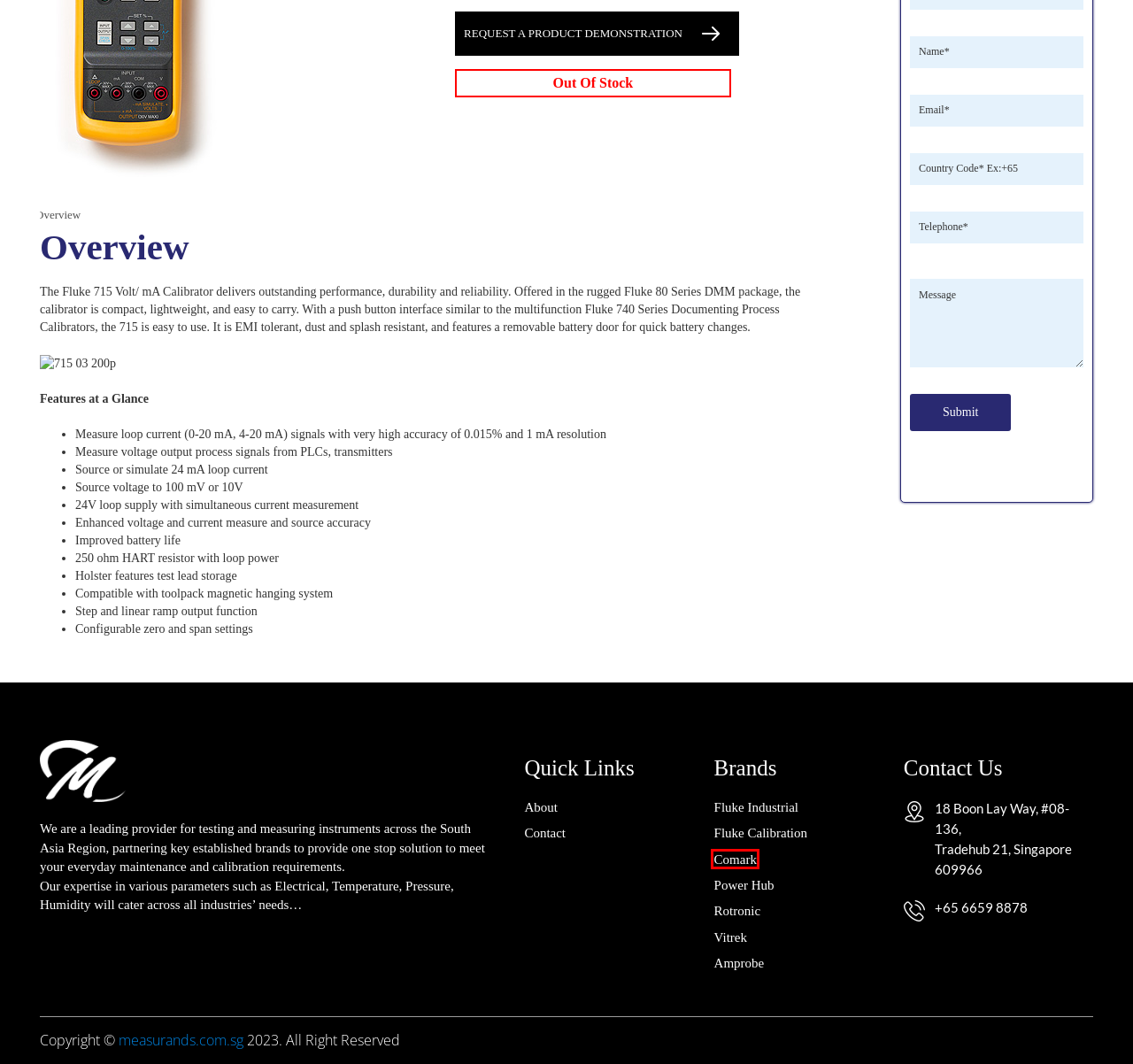Analyze the given webpage screenshot and identify the UI element within the red bounding box. Select the webpage description that best matches what you expect the new webpage to look like after clicking the element. Here are the candidates:
A. Fluke Calibration Archives - Measurands
B. FLUKE INDUSTRIAL Archives - Measurands
C. Rotronic Archives - Measurands
D. Comark Archives - Measurands
E. Fluke Distributor and Supplier - Fluke Calibration Batam and Bintan
F. Power Hub Archives - Measurands
G. Amprobe Archives - Measurands
H. Vitrek Archives - Measurands

D